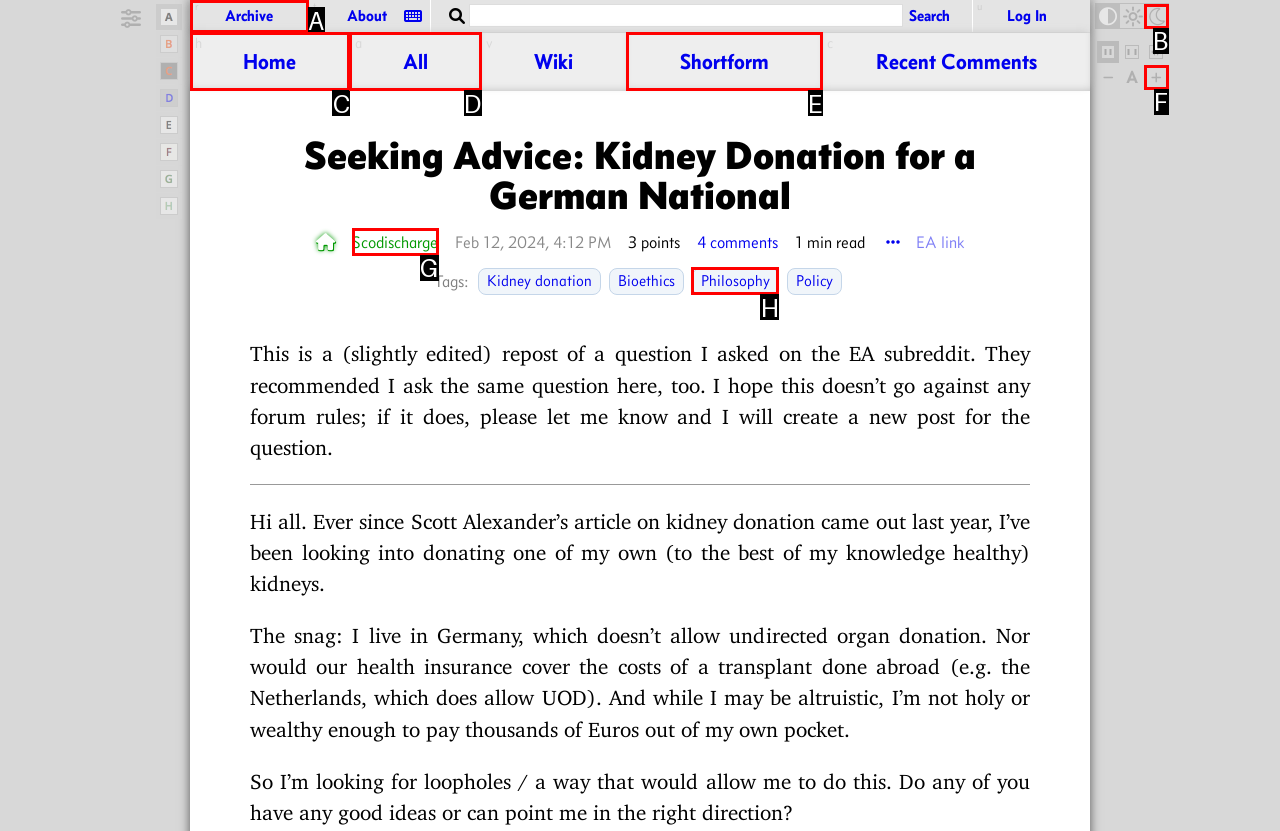Find the option that matches this description: All
Provide the matching option's letter directly.

D